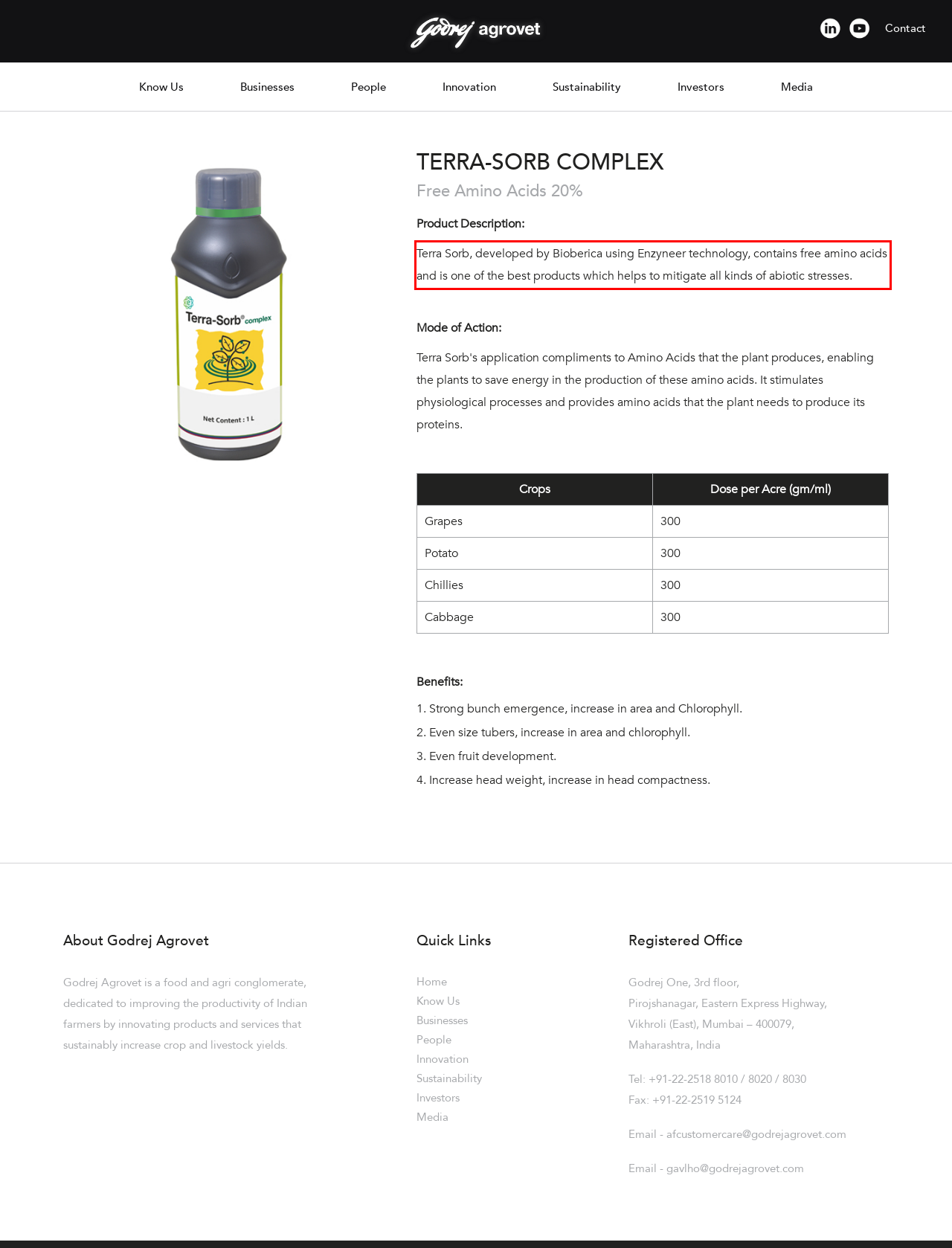You are given a screenshot of a webpage with a UI element highlighted by a red bounding box. Please perform OCR on the text content within this red bounding box.

Terra Sorb, developed by Bioberica using Enzyneer technology, contains free amino acids and is one of the best products which helps to mitigate all kinds of abiotic stresses.